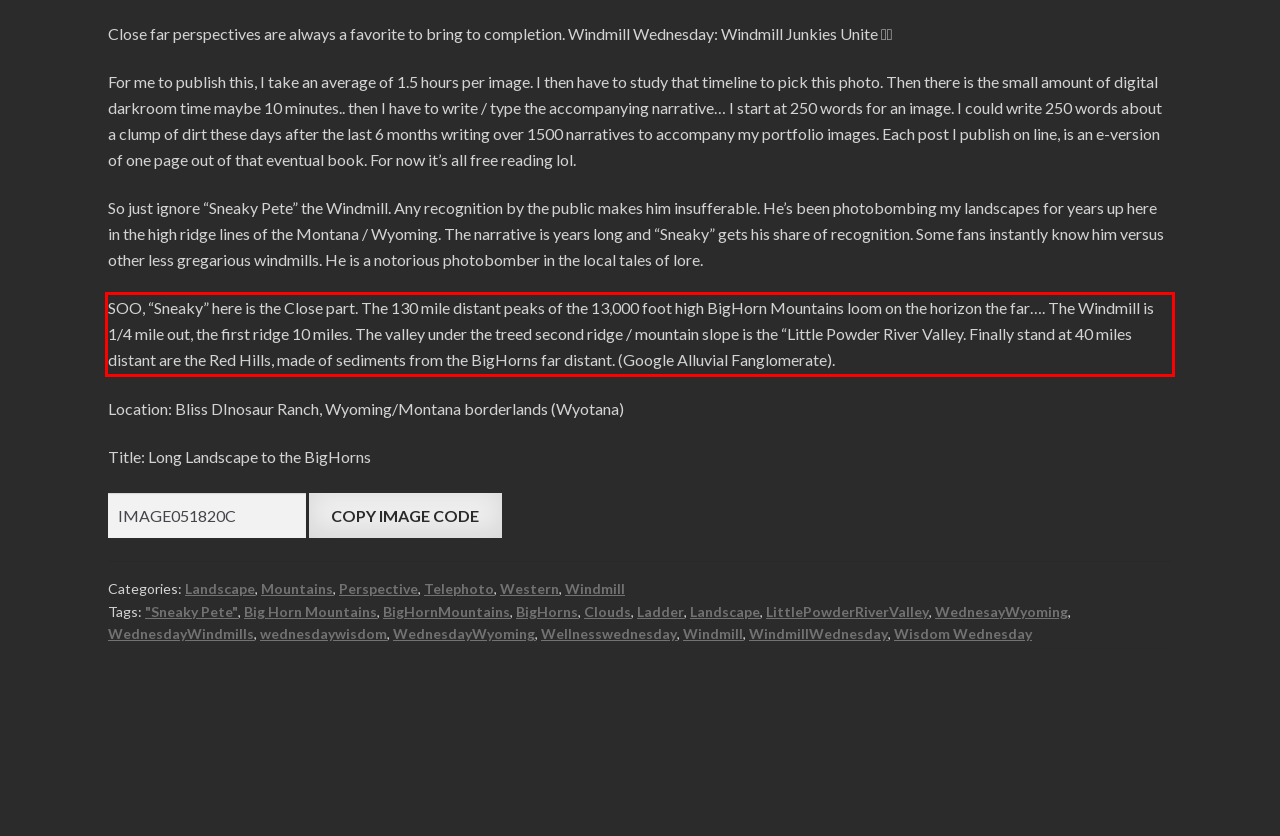Within the screenshot of the webpage, there is a red rectangle. Please recognize and generate the text content inside this red bounding box.

SOO, “Sneaky” here is the Close part. The 130 mile distant peaks of the 13,000 foot high BigHorn Mountains loom on the horizon the far…. The Windmill is 1/4 mile out, the first ridge 10 miles. The valley under the treed second ridge / mountain slope is the “Little Powder River Valley. Finally stand at 40 miles distant are the Red Hills, made of sediments from the BigHorns far distant. (Google Alluvial Fanglomerate).